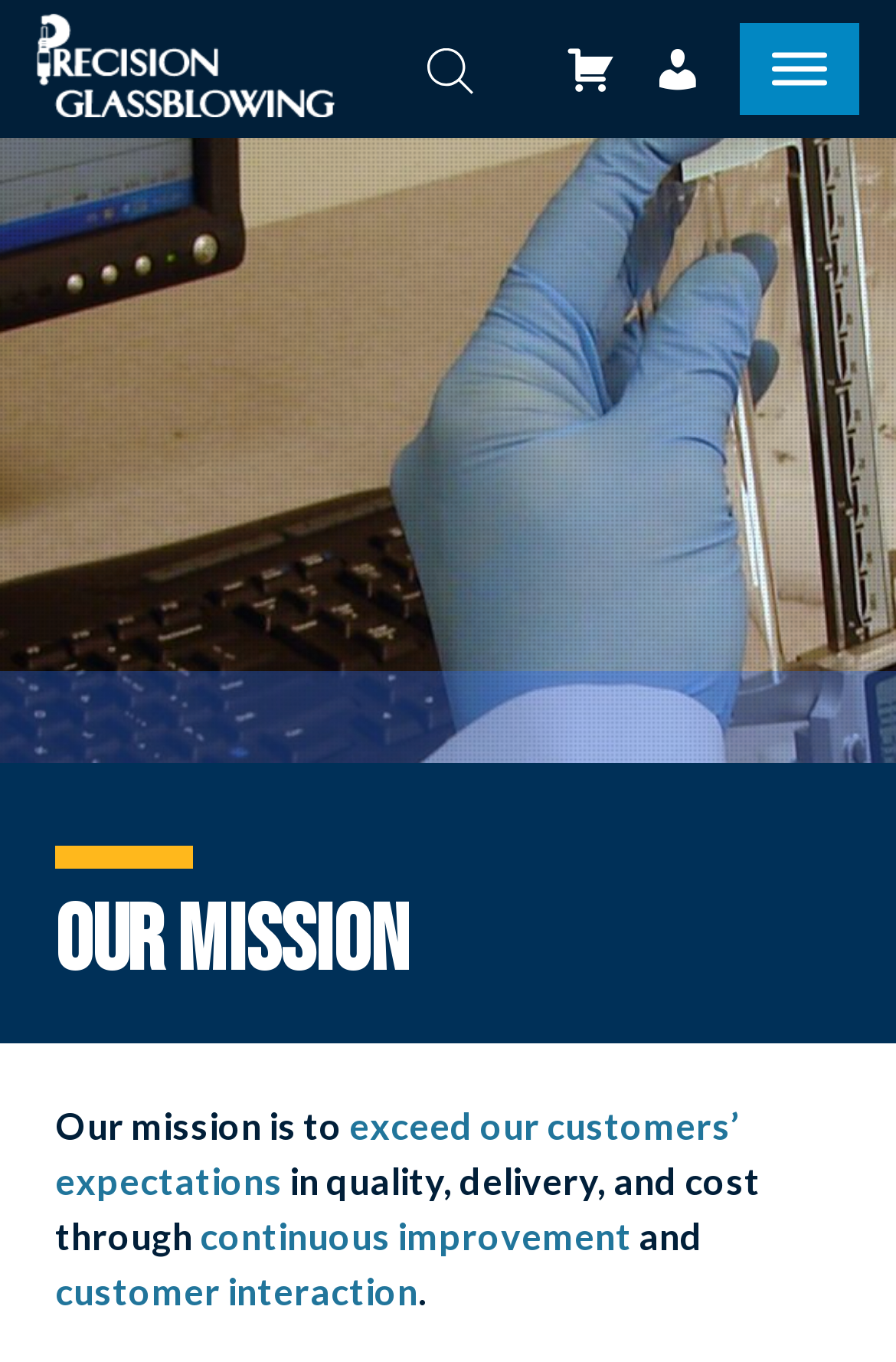What is the mission of the company?
Based on the image, provide a one-word or brief-phrase response.

Exceed customer expectations